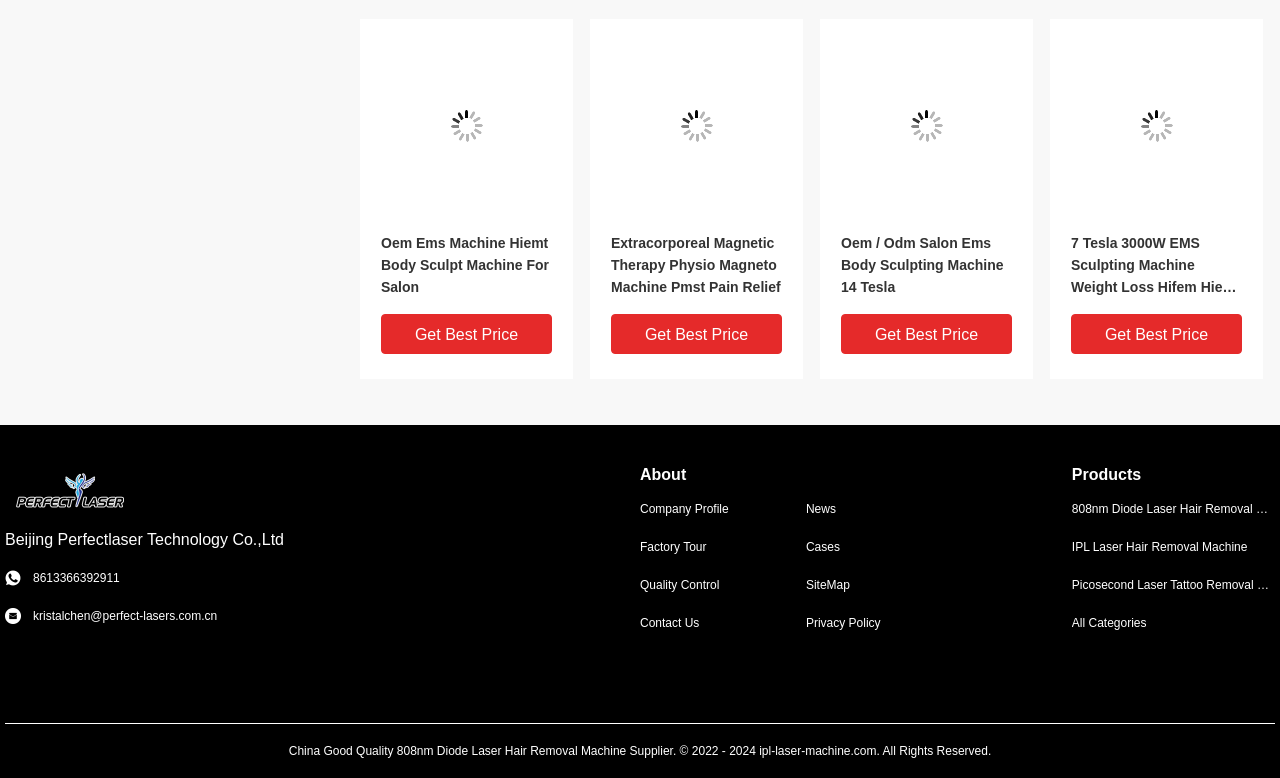Locate the bounding box coordinates of the element you need to click to accomplish the task described by this instruction: "Learn about Company Profile".

[0.5, 0.643, 0.605, 0.666]